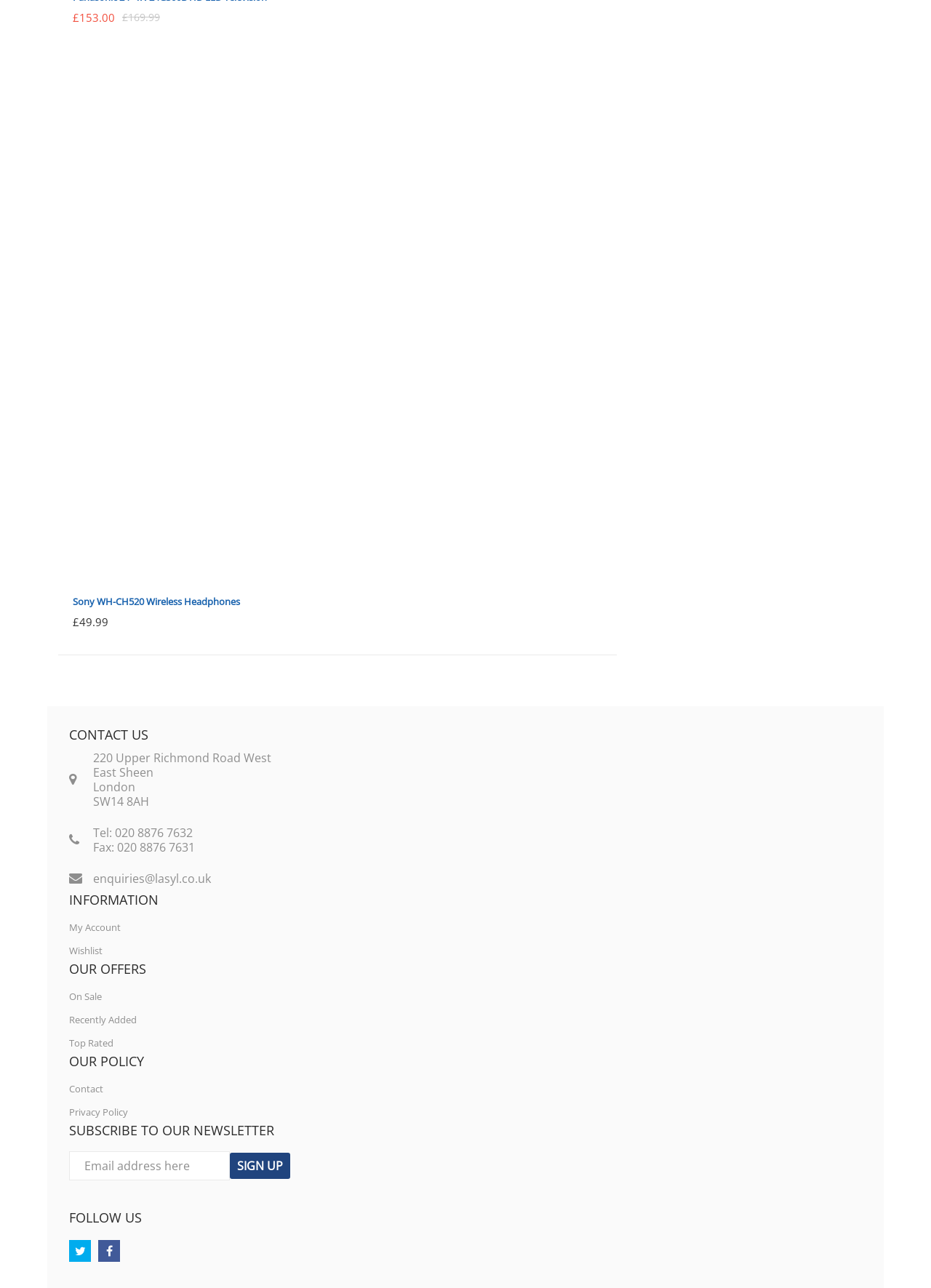What is the phone number of the store?
Look at the image and answer with only one word or phrase.

020 8876 7632